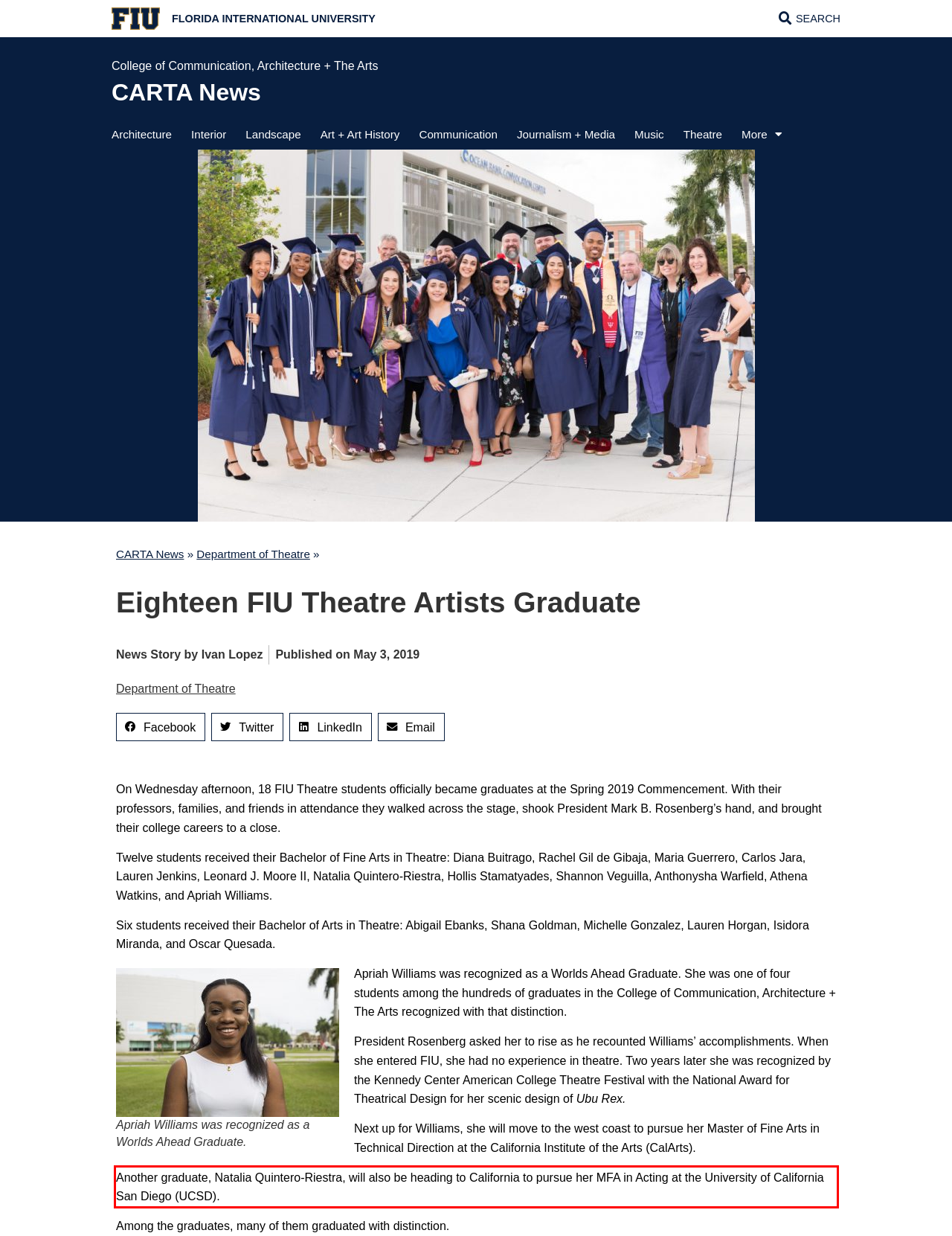Given a screenshot of a webpage with a red bounding box, extract the text content from the UI element inside the red bounding box.

Another graduate, Natalia Quintero-Riestra, will also be heading to California to pursue her MFA in Acting at the University of California San Diego (UCSD).